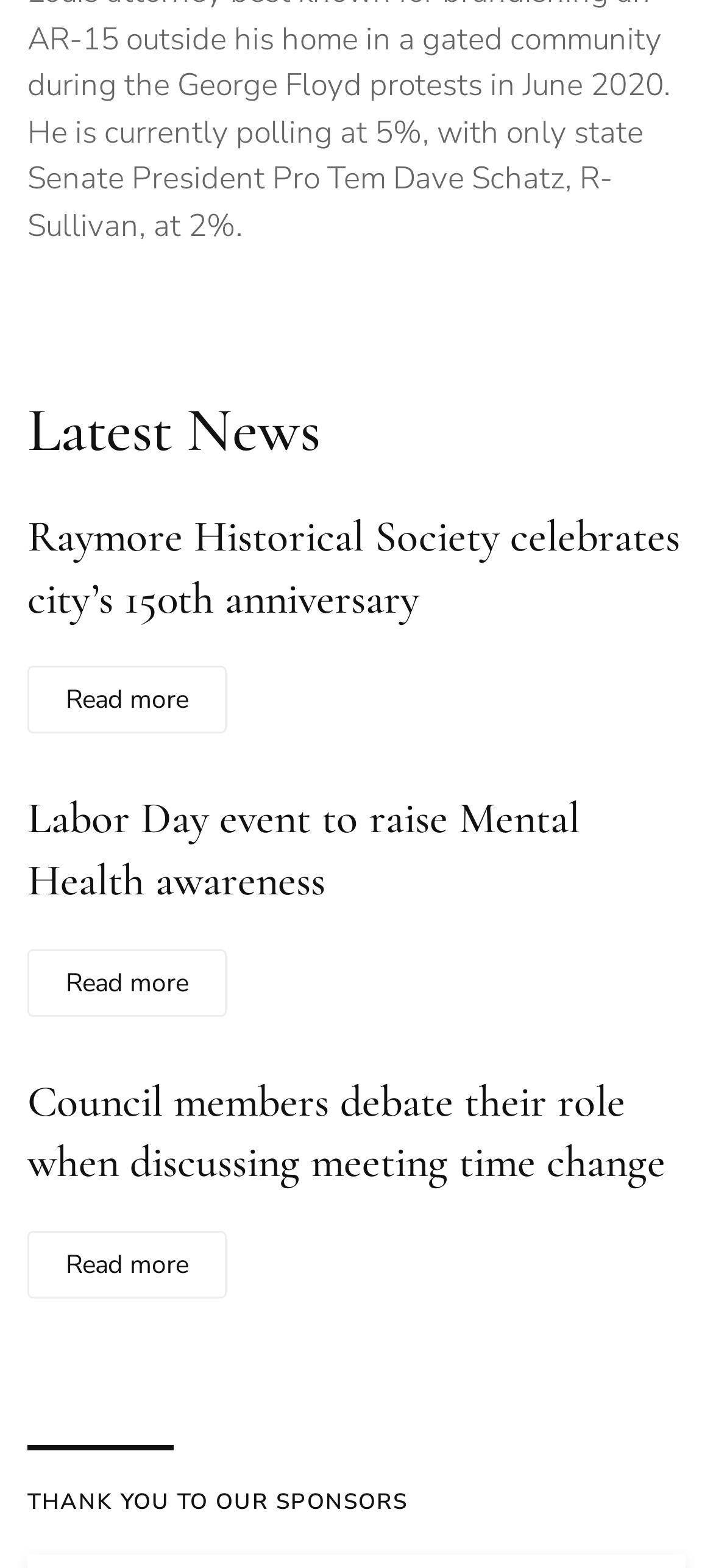How many news articles are on the page? Analyze the screenshot and reply with just one word or a short phrase.

3